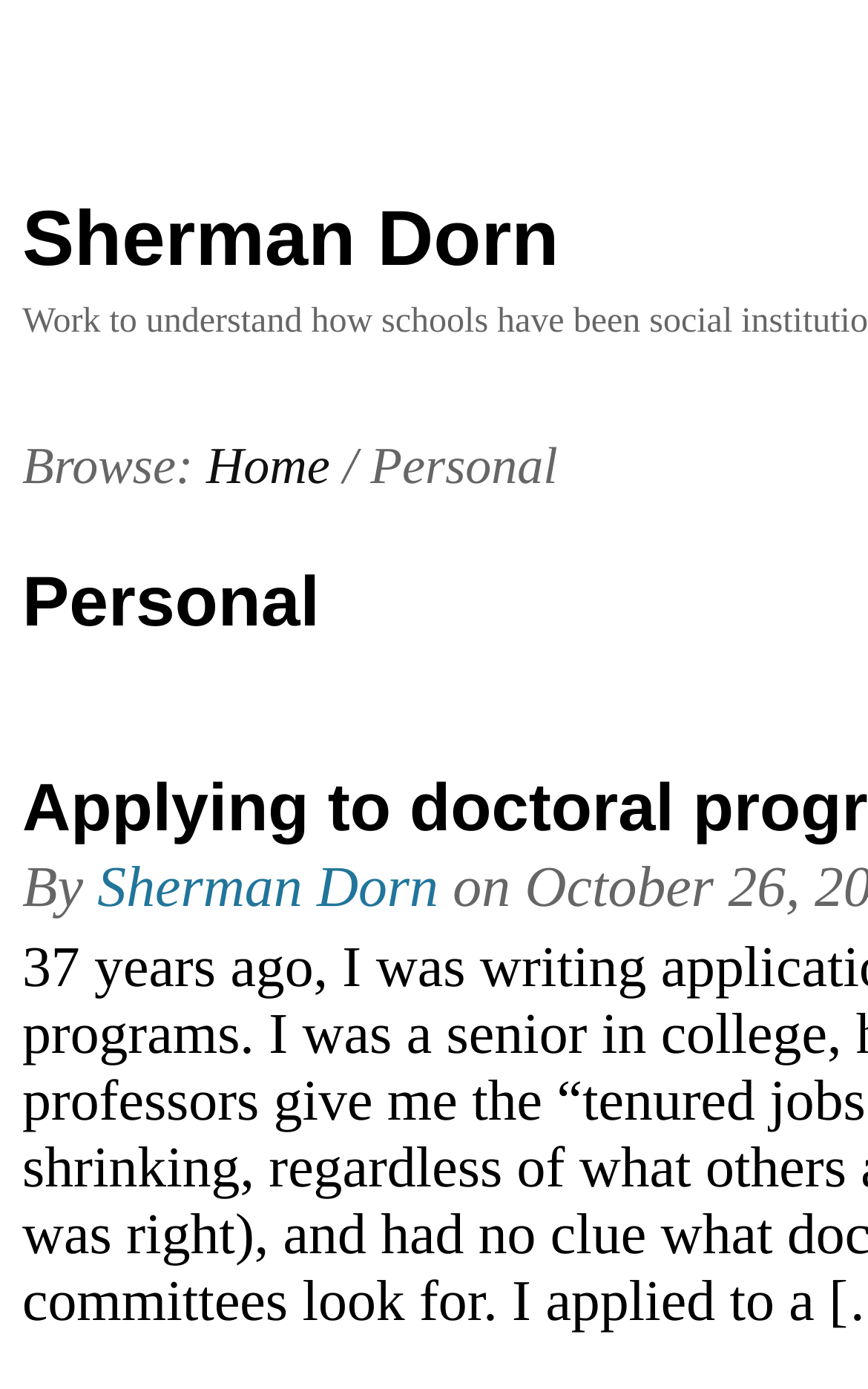Determine the bounding box coordinates (top-left x, top-left y, bottom-right x, bottom-right y) of the UI element described in the following text: Home

[0.238, 0.316, 0.38, 0.357]